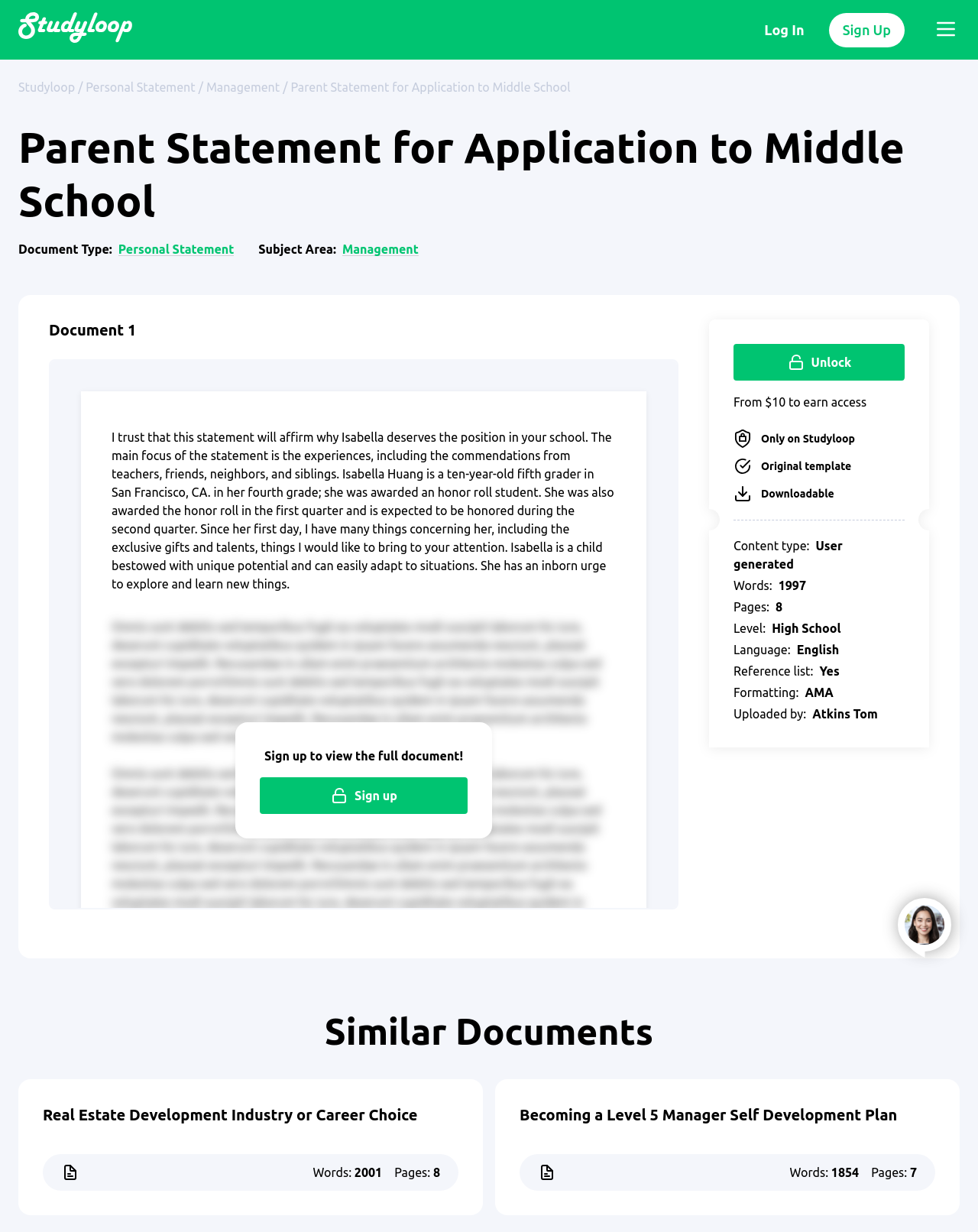Please identify the bounding box coordinates of the element's region that needs to be clicked to fulfill the following instruction: "Click on the 'Life' link". The bounding box coordinates should consist of four float numbers between 0 and 1, i.e., [left, top, right, bottom].

None